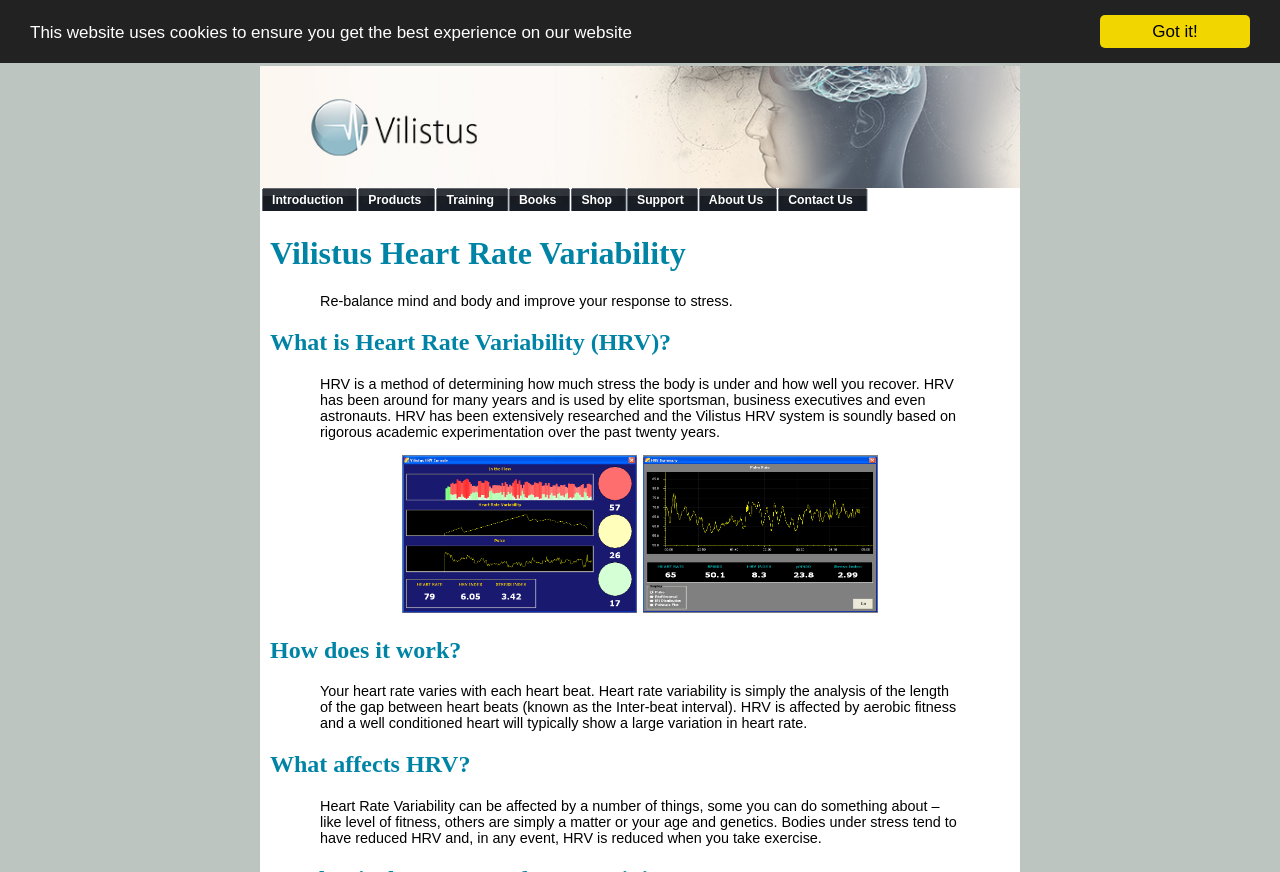Reply to the question with a single word or phrase:
What is HRV?

Method to determine body stress